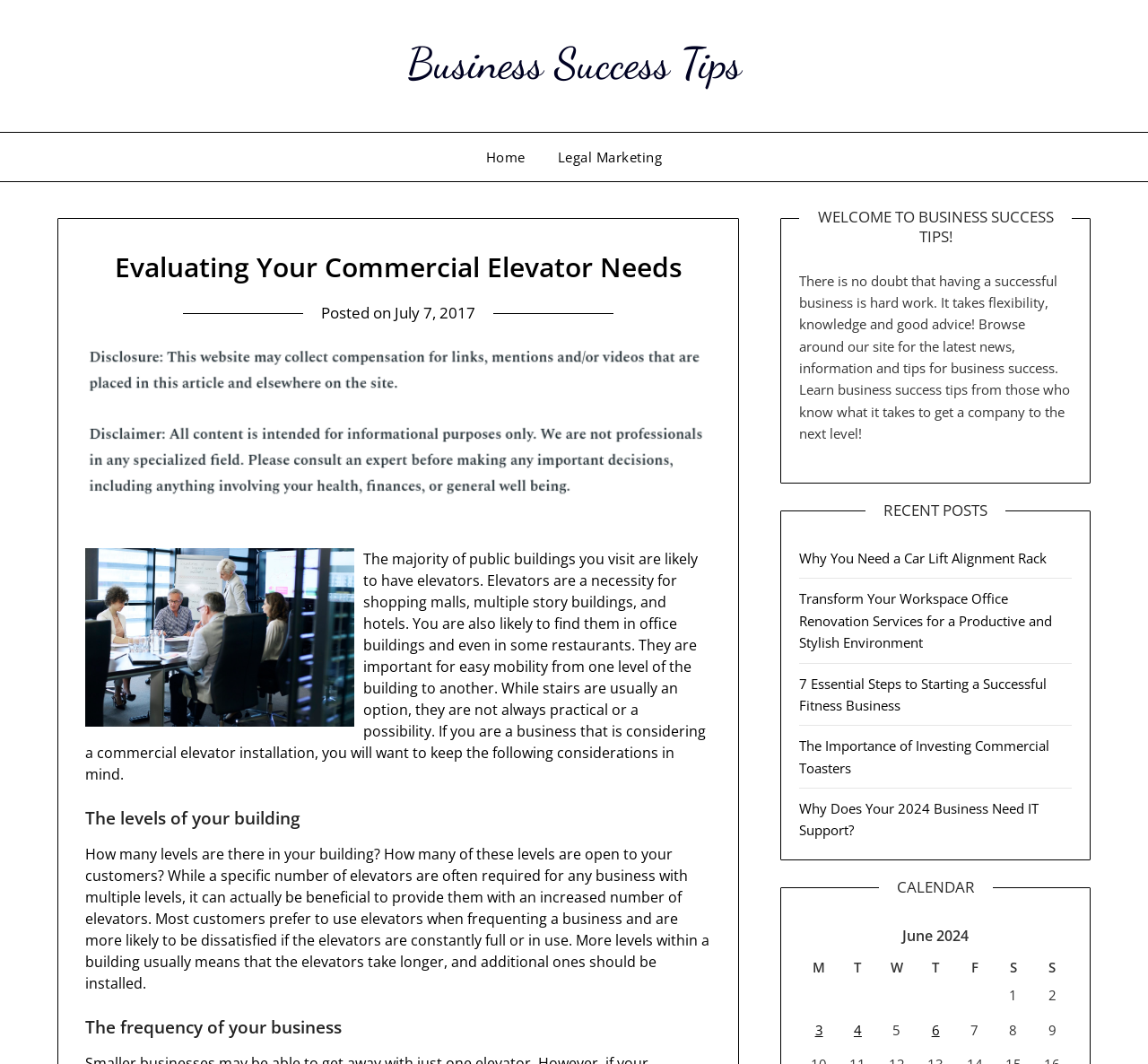What type of business is the webpage primarily focused on?
Based on the image, answer the question with a single word or brief phrase.

Commercial business